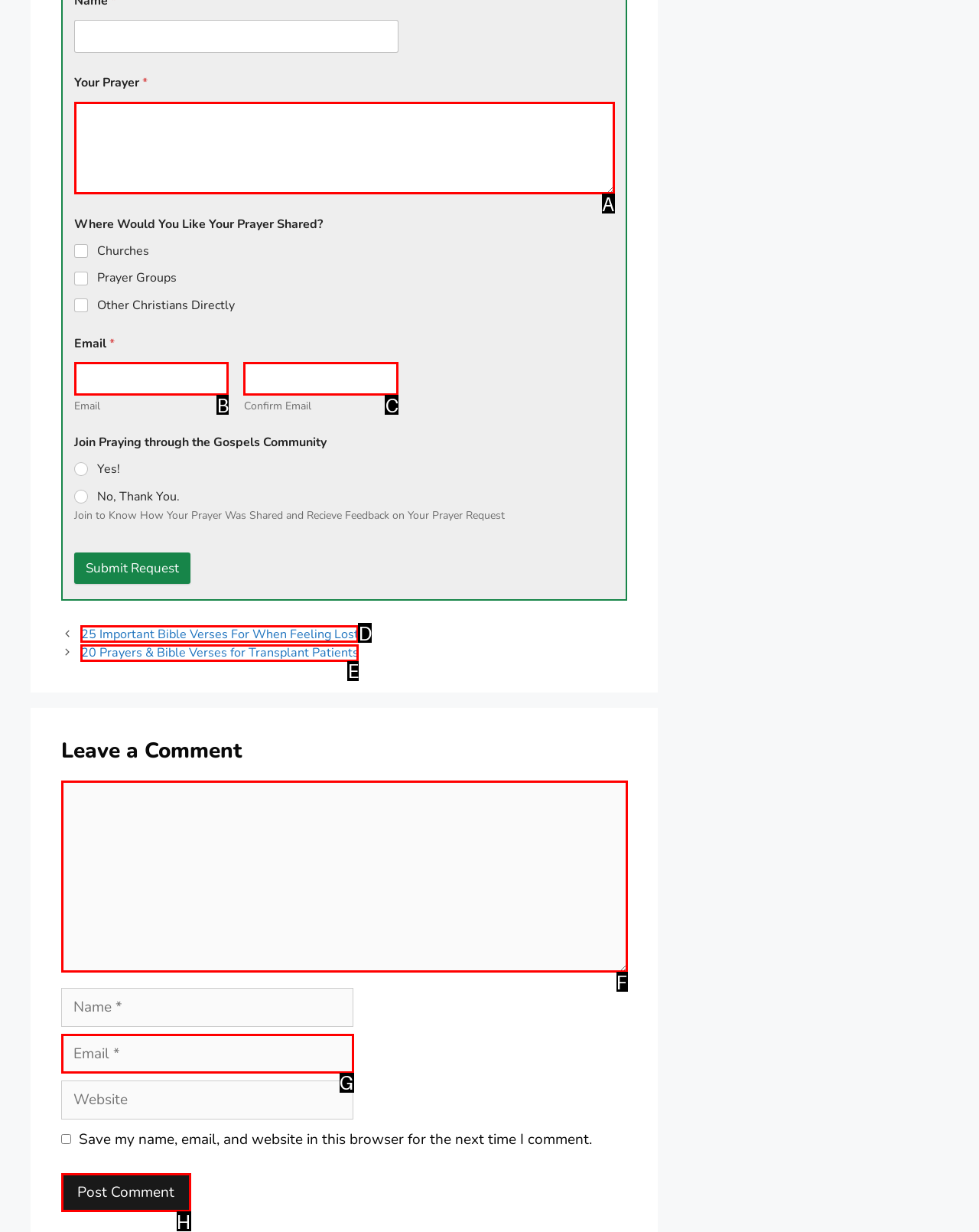Which option aligns with the description: parent_node: Comment name="comment"? Respond by selecting the correct letter.

F